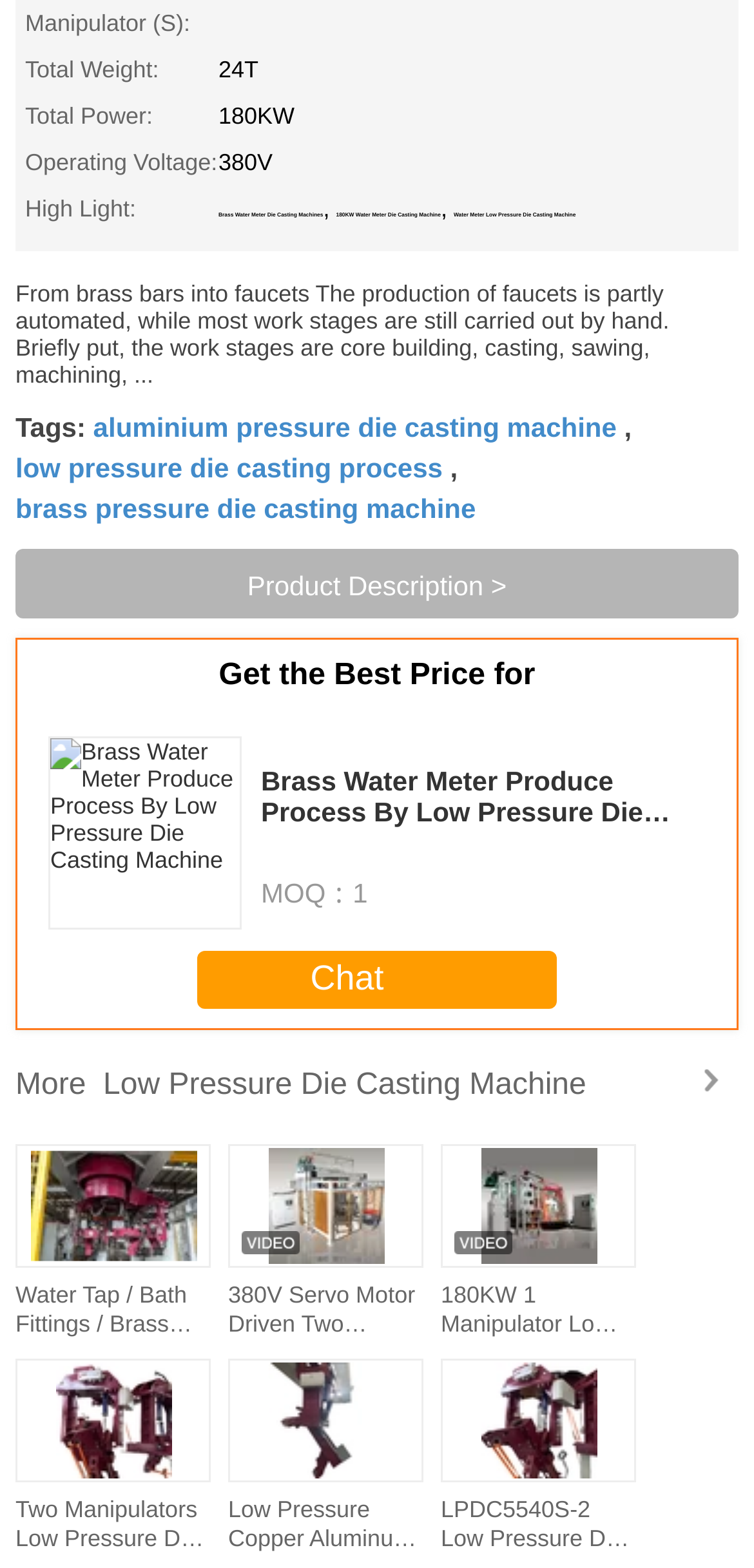Show the bounding box coordinates of the region that should be clicked to follow the instruction: "Explore more low pressure die casting machines."

[0.021, 0.663, 0.979, 0.71]